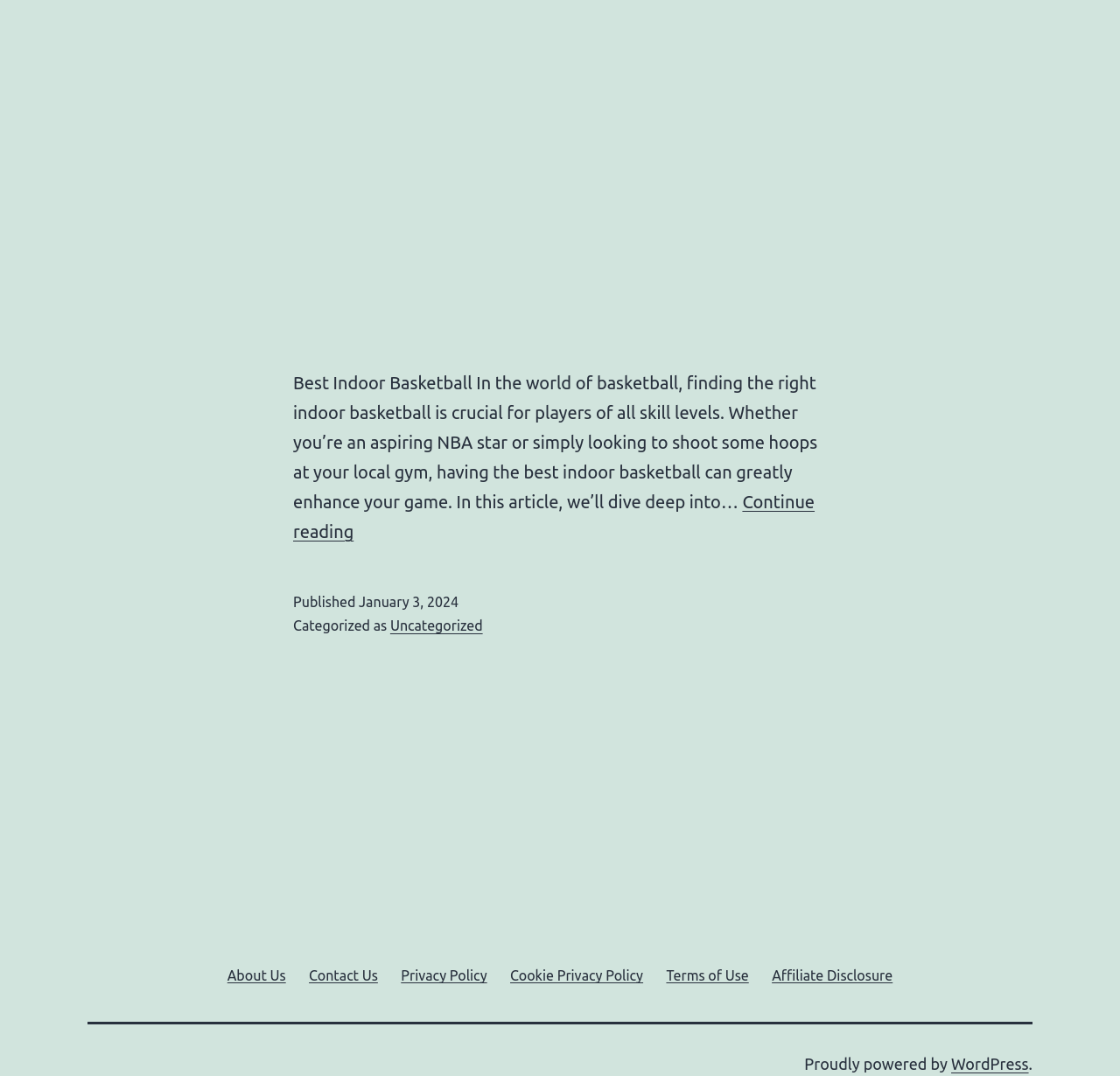Please respond to the question with a concise word or phrase:
When was the article published?

January 3, 2024